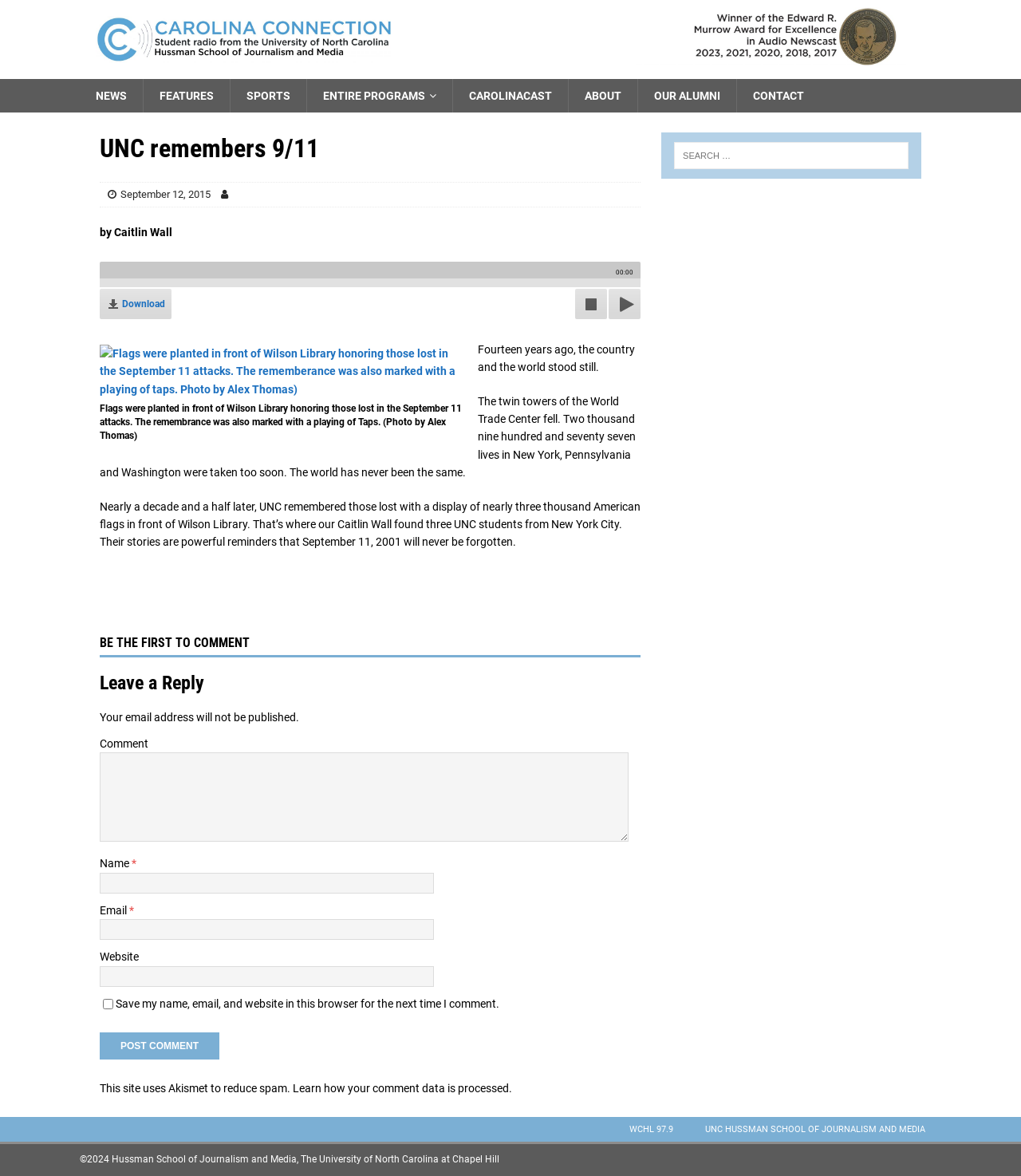Locate the bounding box coordinates of the clickable region necessary to complete the following instruction: "Click on the 'NEWS' link". Provide the coordinates in the format of four float numbers between 0 and 1, i.e., [left, top, right, bottom].

[0.078, 0.067, 0.14, 0.096]